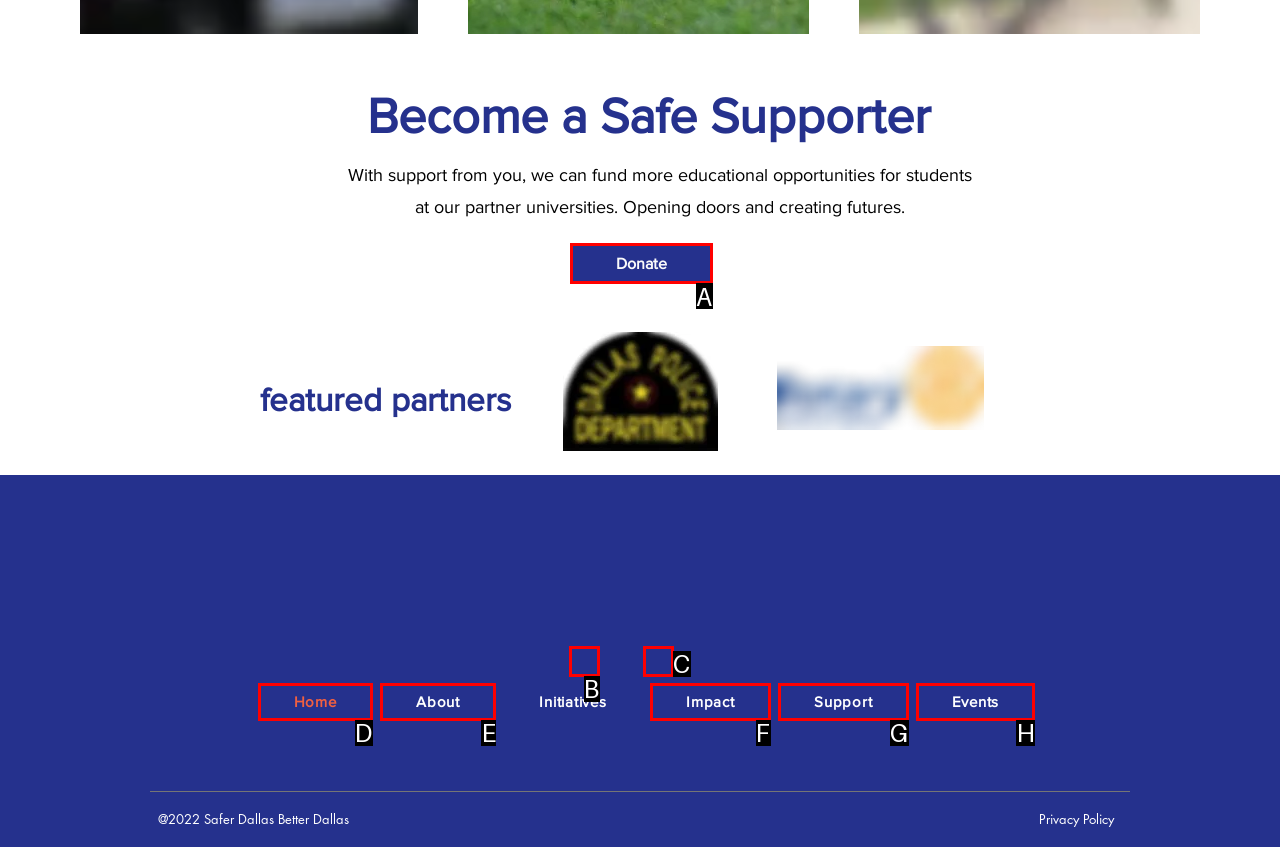Refer to the description: Best SEO in Charlotte and choose the option that best fits. Provide the letter of that option directly from the options.

None